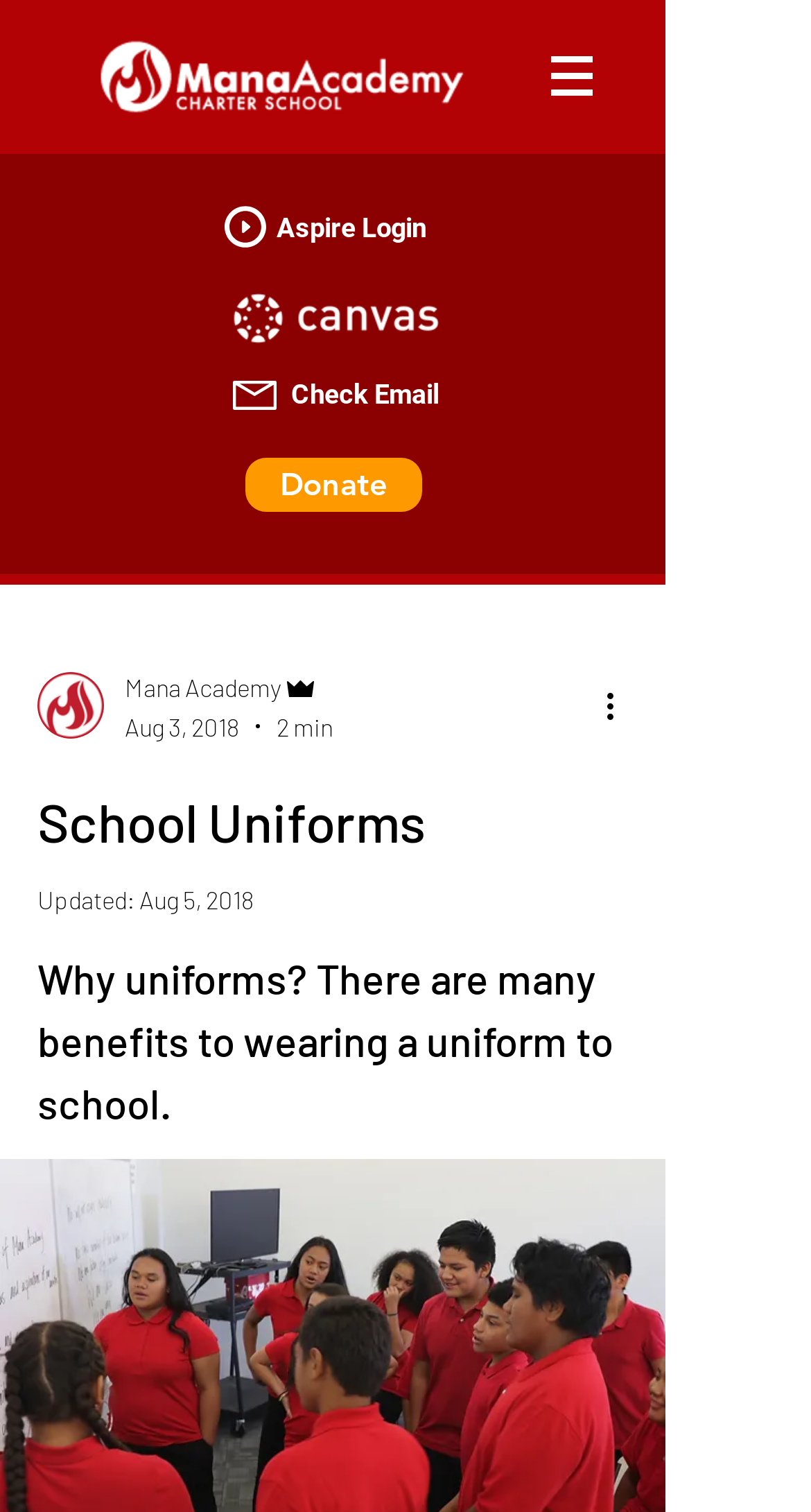What is the purpose of the uniform?
Look at the image and respond with a one-word or short phrase answer.

Many benefits to wearing a uniform to school